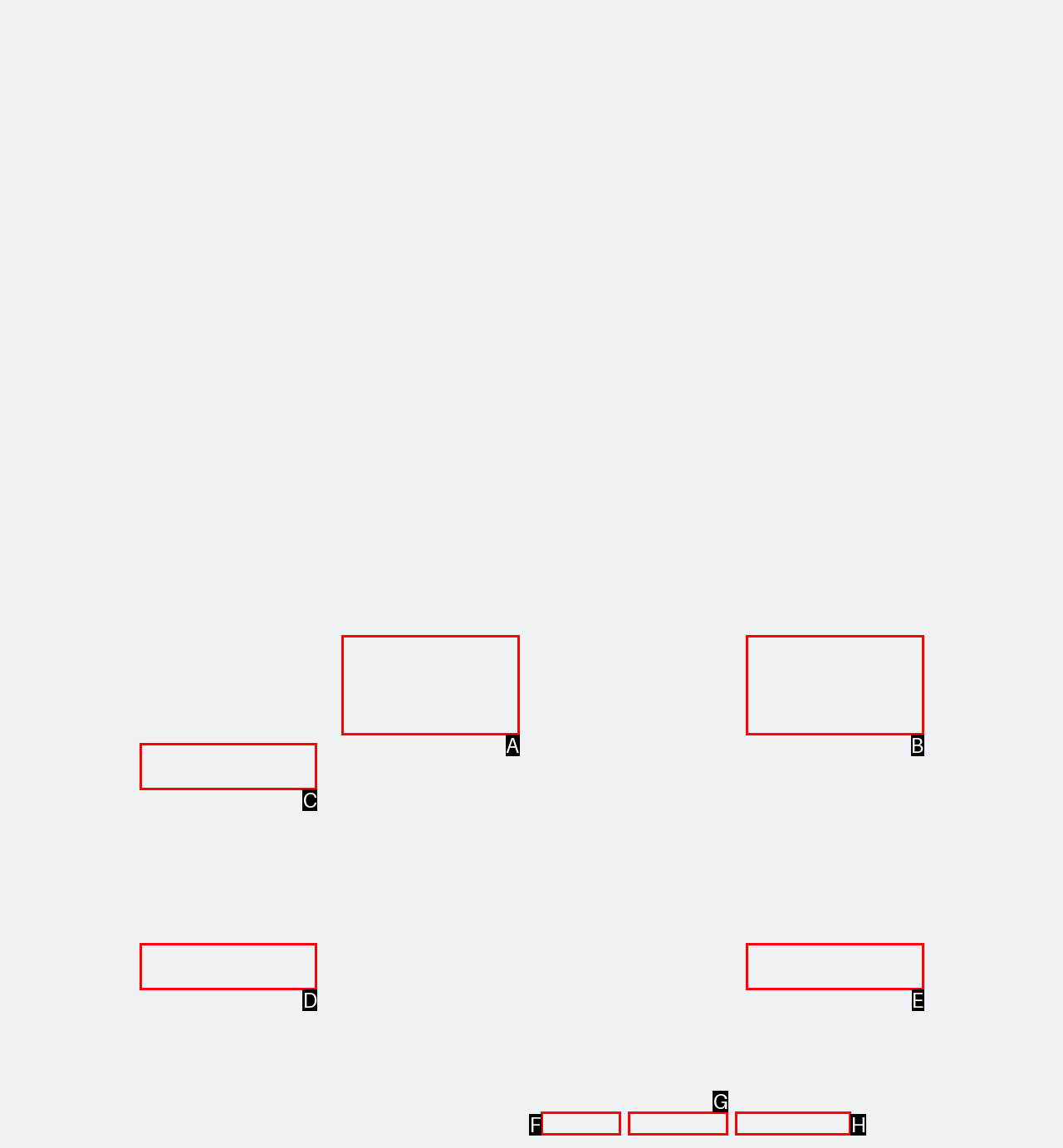Identify the UI element that corresponds to this description: Privacy settings
Respond with the letter of the correct option.

H